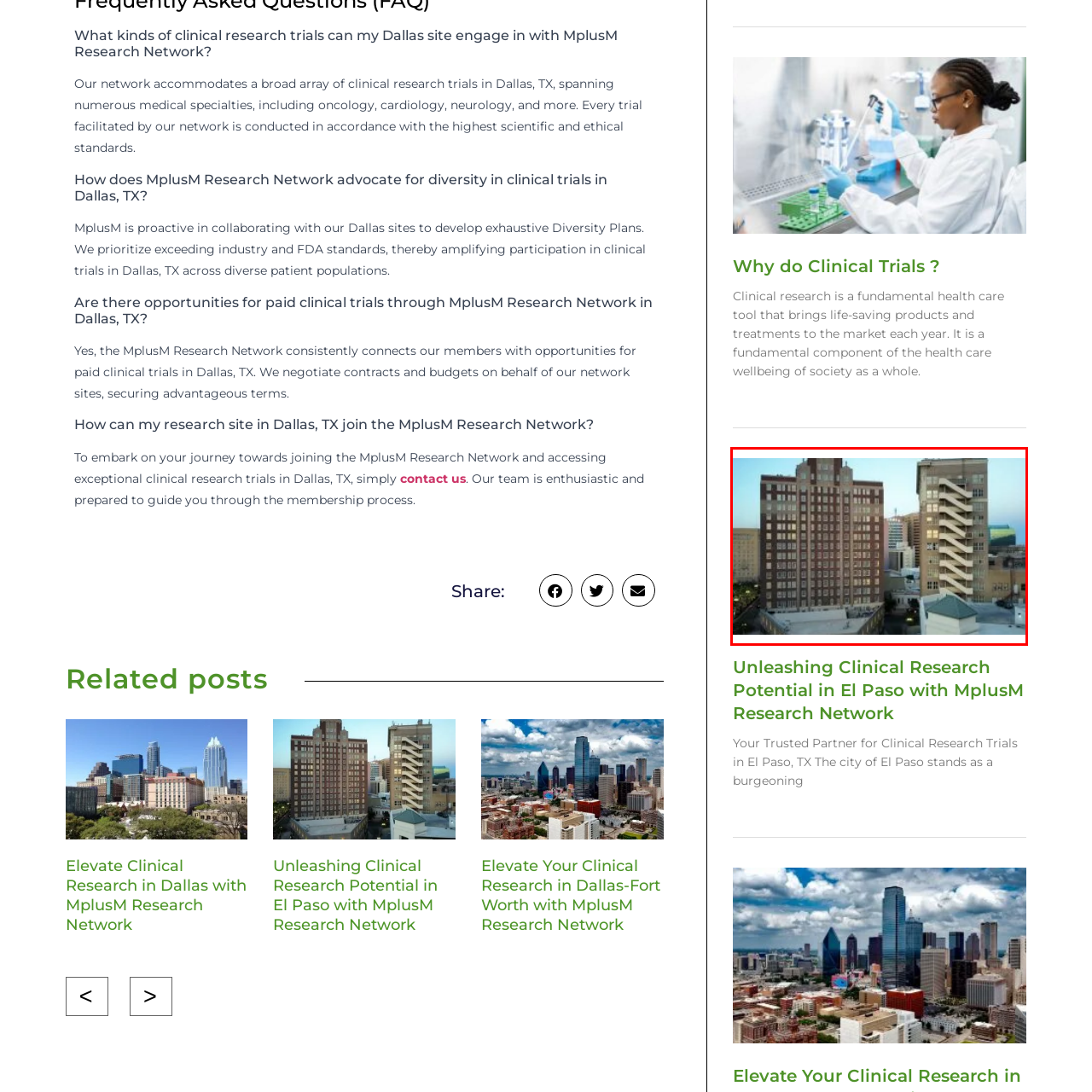Provide a comprehensive description of the image highlighted within the red bounding box.

The image showcases a stunning architectural view of two prominent buildings in El Paso, Texas. On the left, a beautifully restored brick building stands tall, characterized by its vintage design and numerous windows, reflecting a rich history. Adjacent to it, a modern building with a unique spiral staircase stands out, showcasing contemporary architectural elements. This visual captures the essence of urban development in El Paso, highlighting the blend of historic charm and modern innovation. The backdrop features a clear sky, hinting at the vibrancy of city life, making it an inviting scene for both residents and visitors interested in the region's growth and cultural significance. This image is part of content related to clinical research trials available in El Paso, emphasizing the city's expanding opportunities in the healthcare sector.